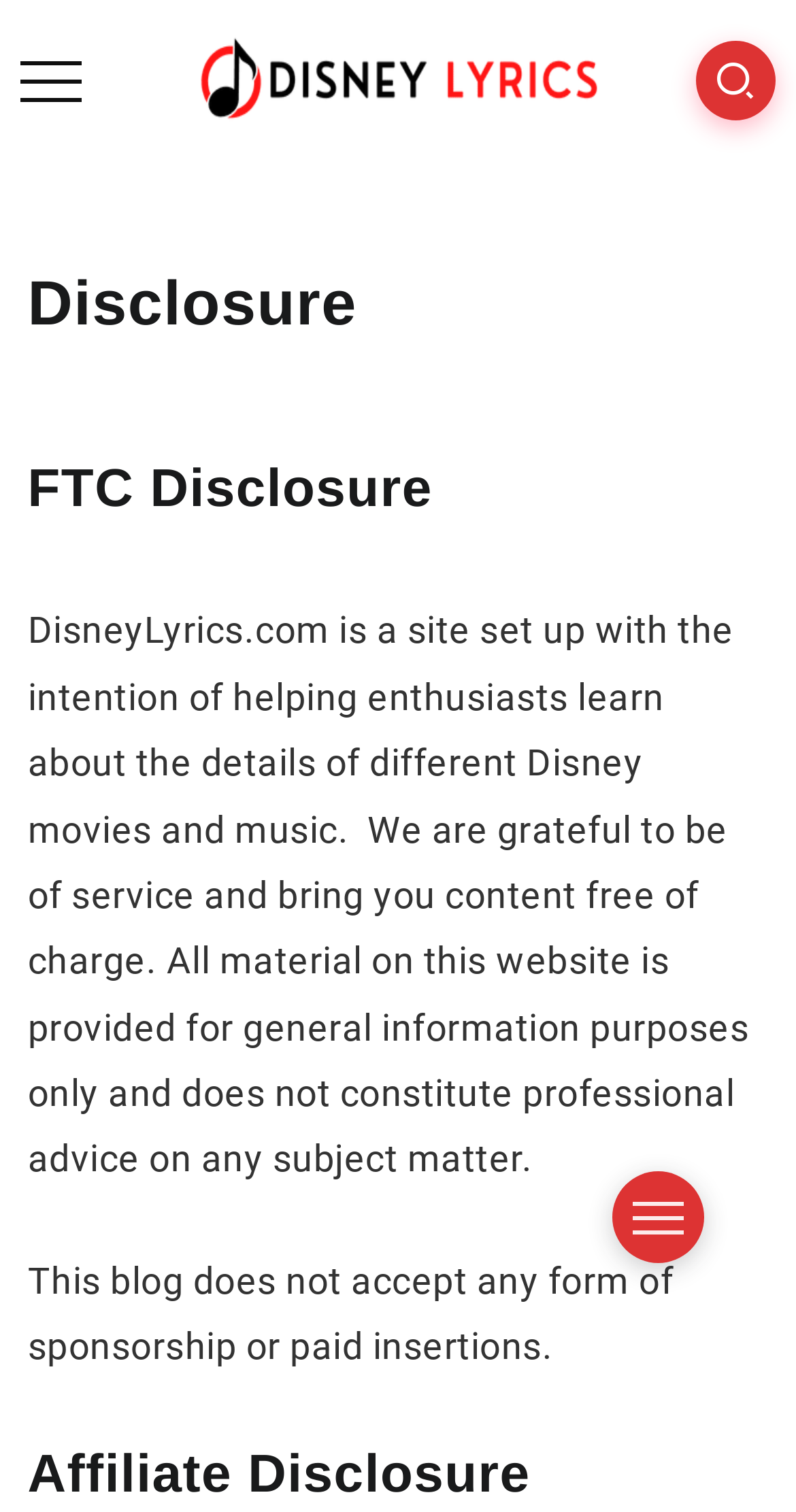Answer the question using only one word or a concise phrase: What is the relationship between the website and sponsorship?

Does not accept